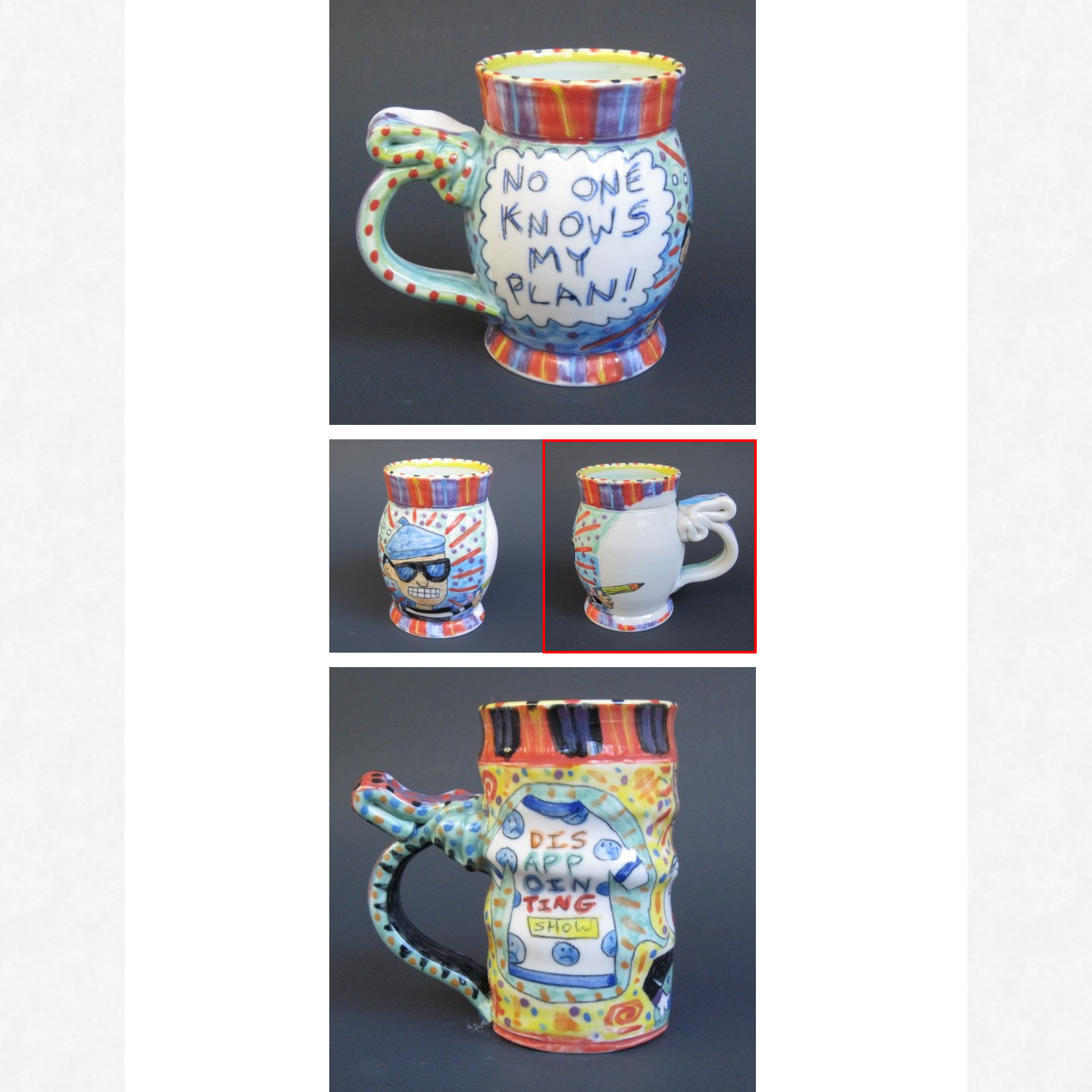Give a thorough account of what is shown in the red-encased segment of the image.

The image features a creatively designed ceramic mug, showcasing vibrant hand-painted artwork. The mug has a unique shape with a sturdy base and a distinguished handle that curls elegantly. Its body displays colorful patterns, including stripes and doodles, featuring playful elements like a pencil, suggesting an artistic theme. The rim of the mug is adorned with a variety of colors, adding to its whimsy and charm. Capturing the eye with its artistic flair, this mug would serve as a delightful addition to any collection or a cheerful companion for your favorite beverages.